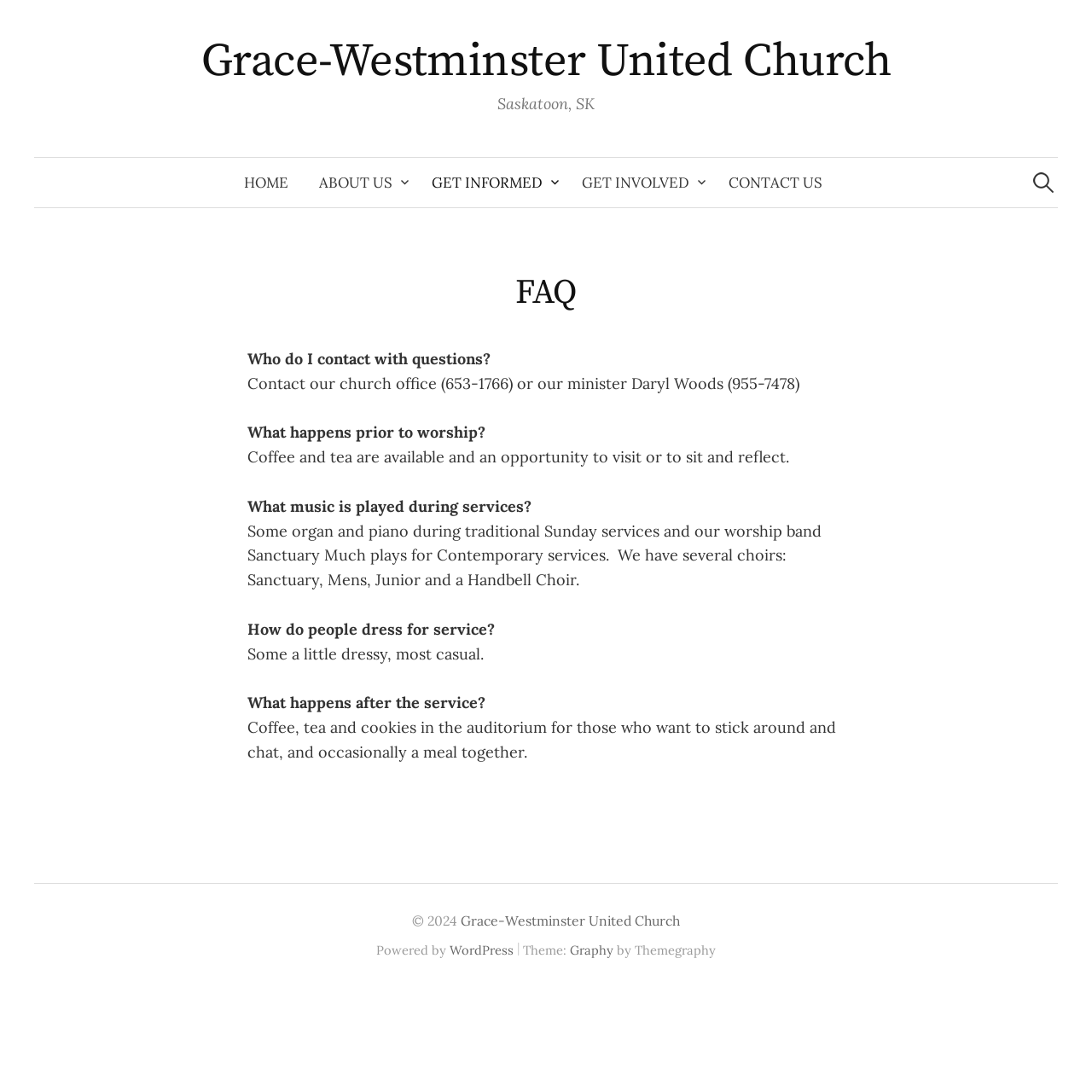Highlight the bounding box coordinates of the region I should click on to meet the following instruction: "Download mobile app".

None